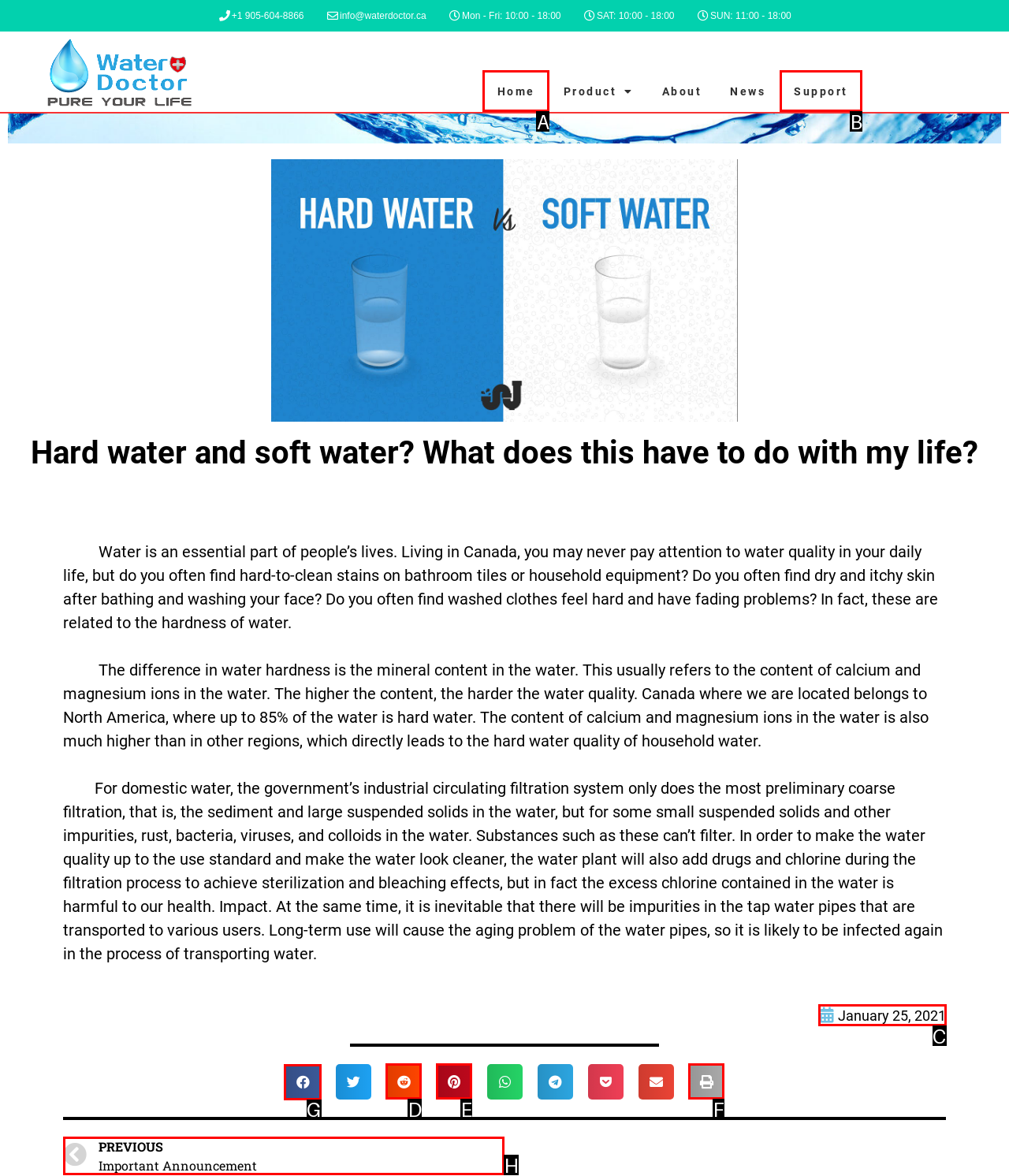Tell me which one HTML element I should click to complete the following task: Share on facebook
Answer with the option's letter from the given choices directly.

G